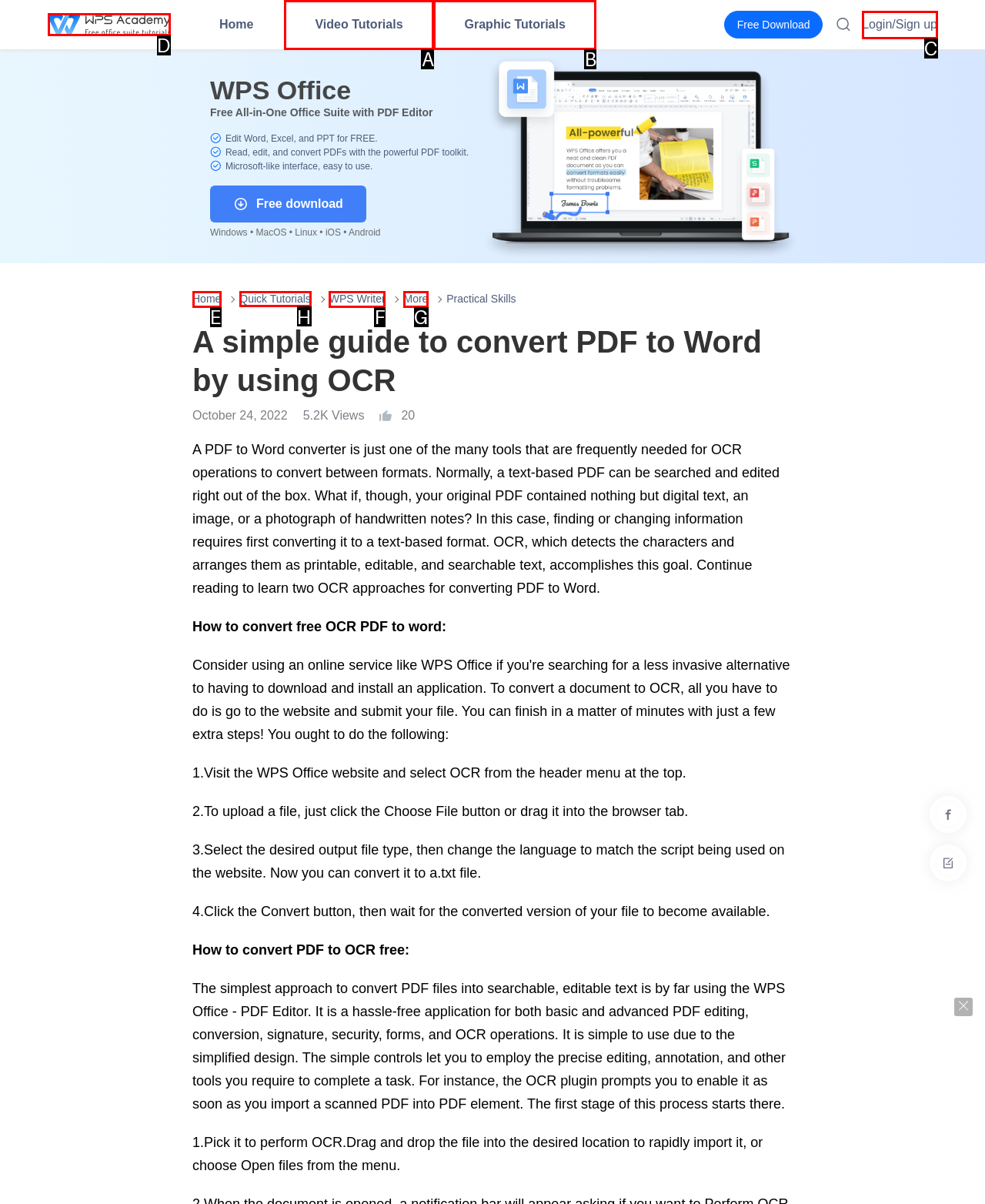Indicate which HTML element you need to click to complete the task: Click Quick Tutorials. Provide the letter of the selected option directly.

H